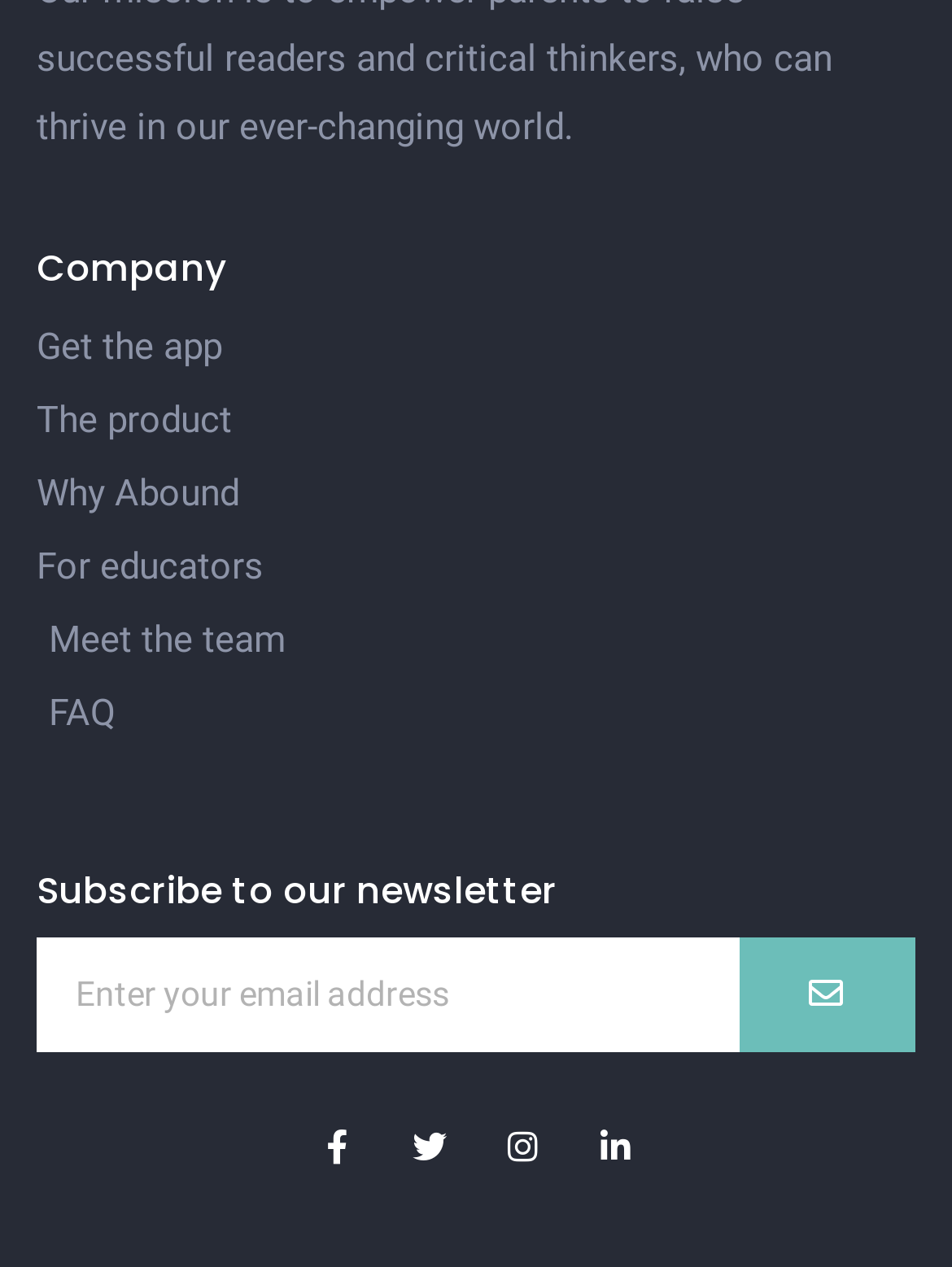Use a single word or phrase to respond to the question:
What is the button text below the email textbox?

SUBMIT